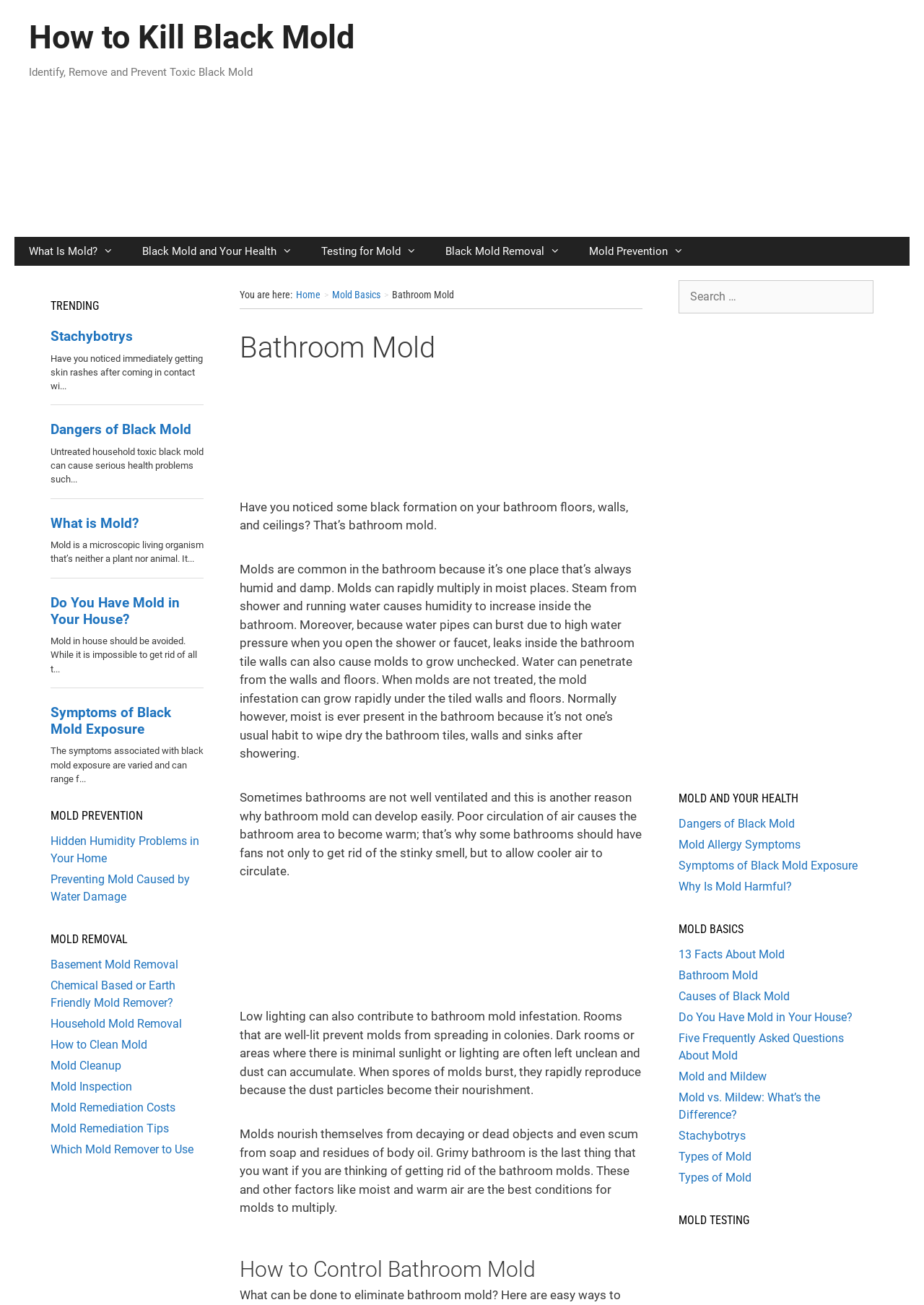What is the main topic of this webpage?
Answer the question with as much detail as you can, using the image as a reference.

Based on the webpage content, I can see that the main topic is about bathroom mold, its causes, prevention, and removal. The webpage provides detailed information about how to control and eliminate bathroom mold, which suggests that the main topic is focused on this specific issue.